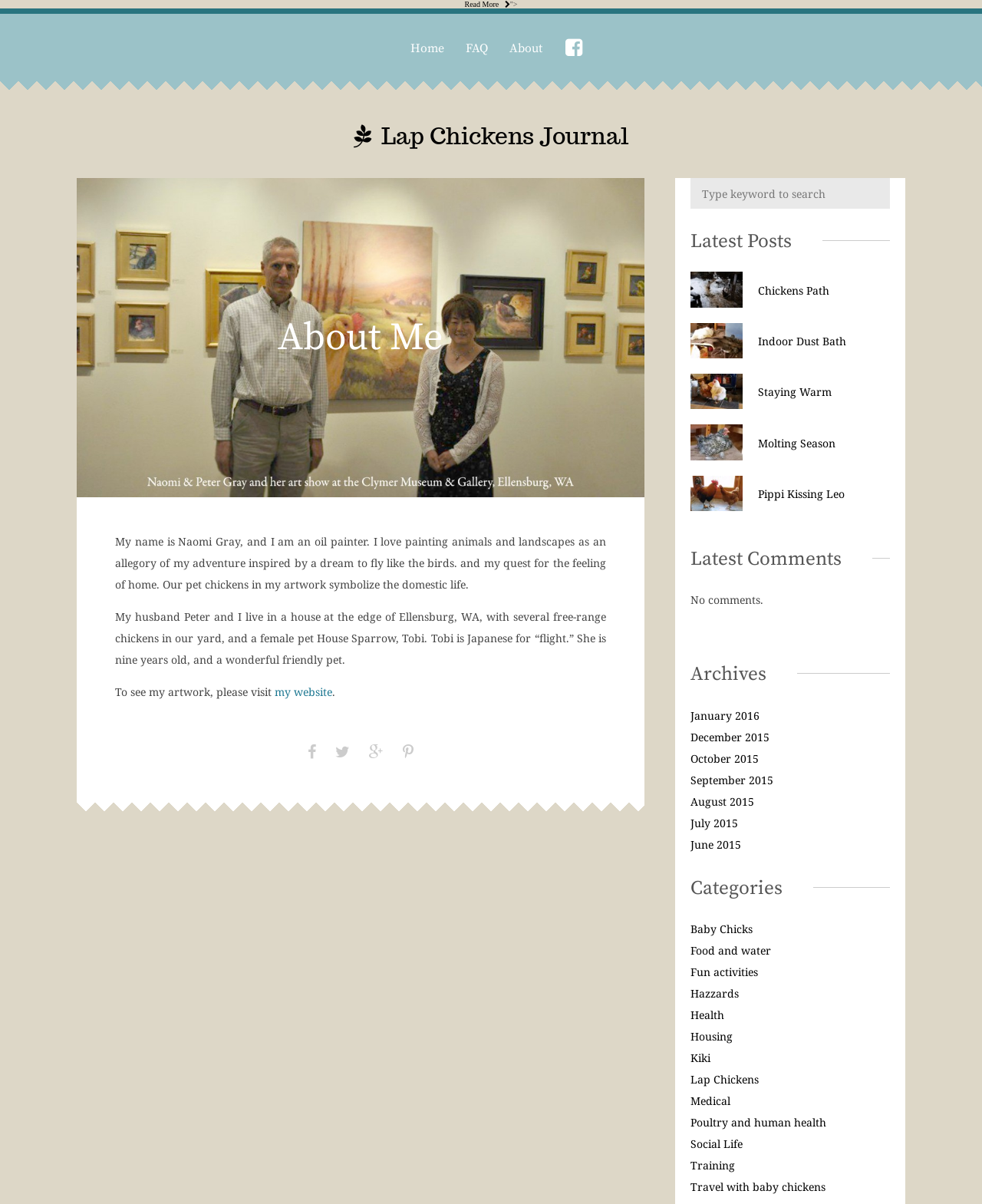Determine the bounding box coordinates of the clickable element necessary to fulfill the instruction: "Click the 'Read More' link". Provide the coordinates as four float numbers within the 0 to 1 range, i.e., [left, top, right, bottom].

[0.473, 0.0, 0.519, 0.007]